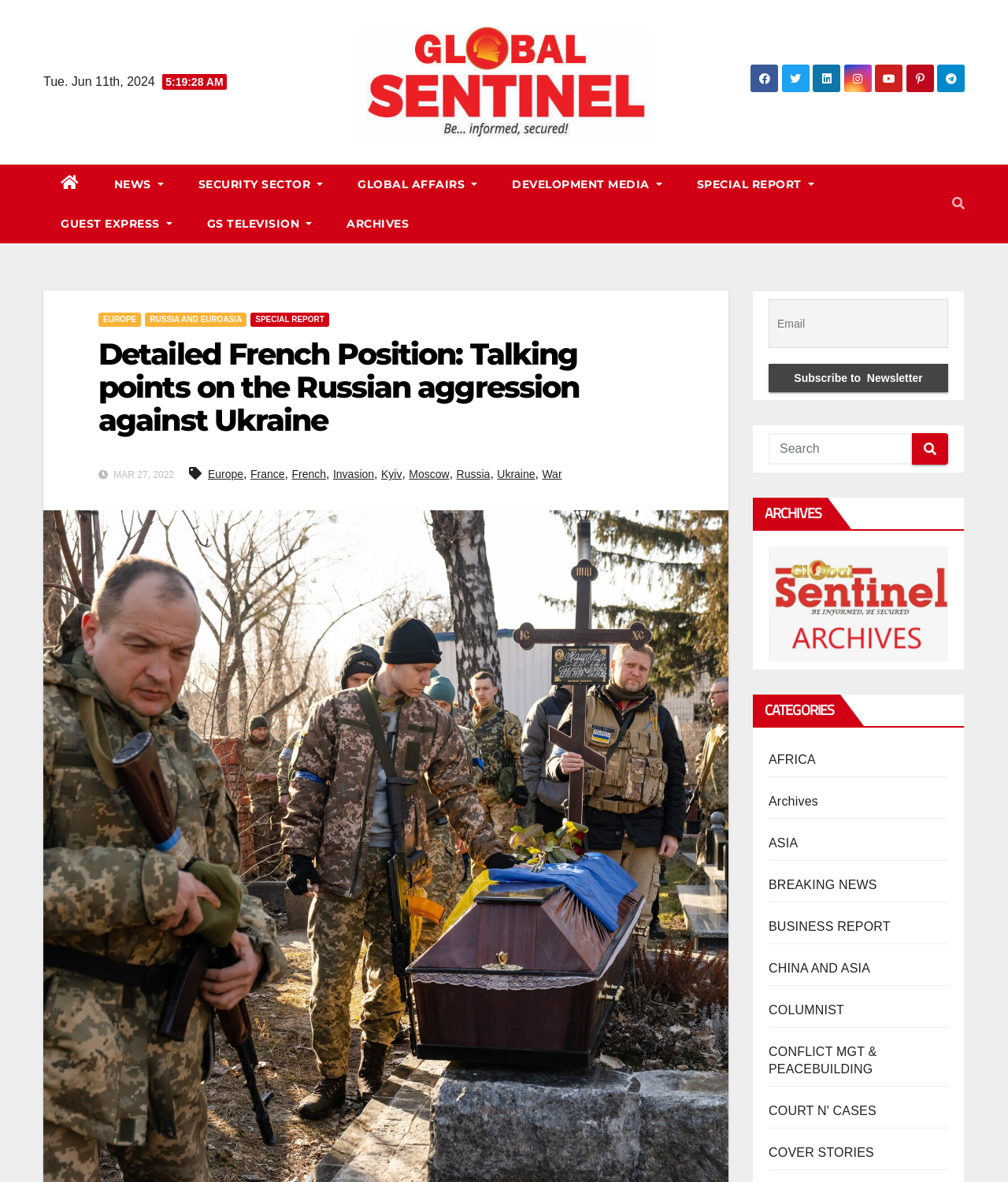What is the purpose of the 'Subscribe to Newsletter' button?
Relying on the image, give a concise answer in one word or a brief phrase.

Subscribe to Newsletter